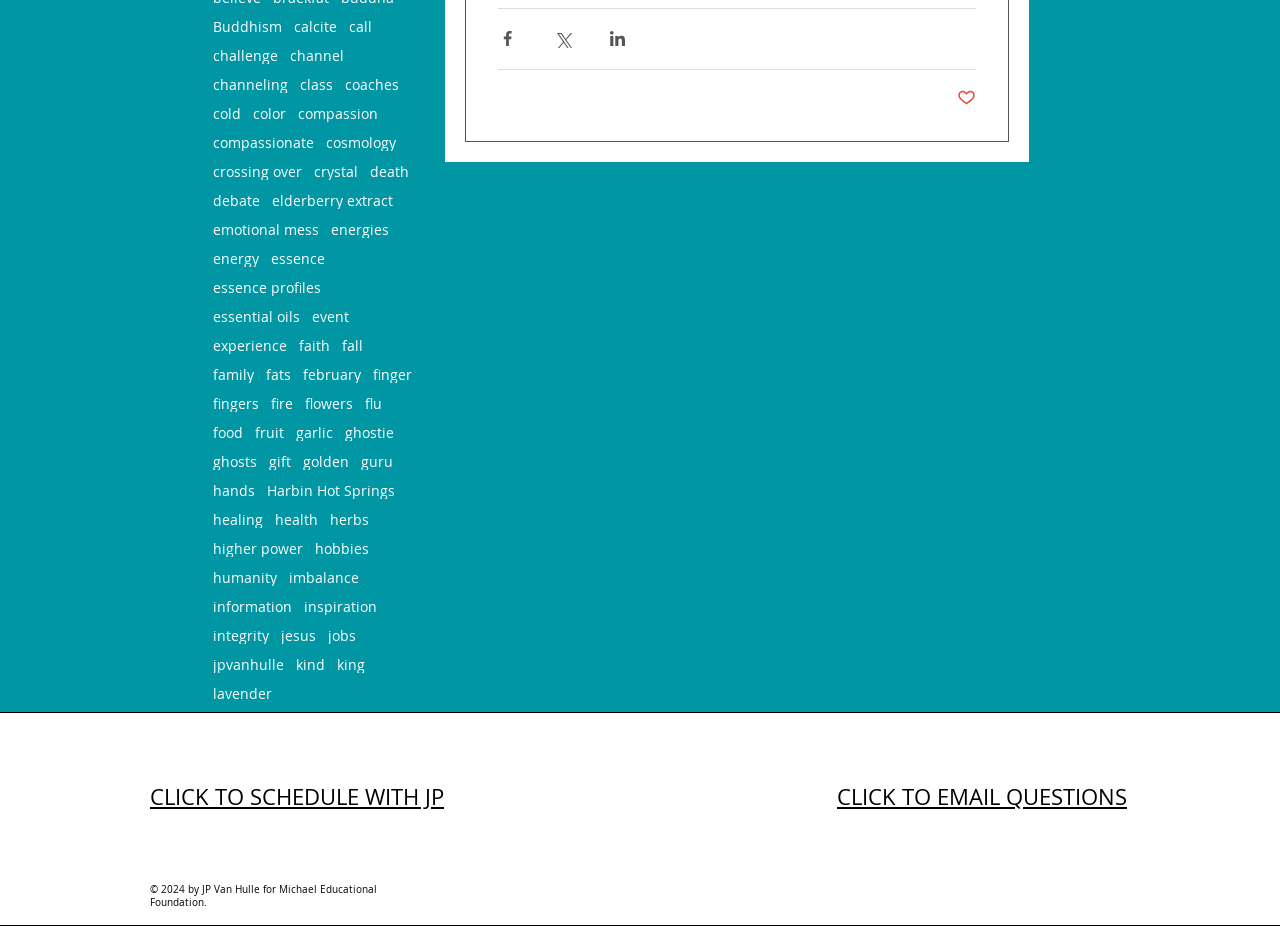What is the name of the foundation mentioned at the bottom of the webpage?
Based on the content of the image, thoroughly explain and answer the question.

The answer can be found by looking at the link 'Michael Educational Foundation' which is located at the bottom of the webpage, indicating that it is the name of the foundation mentioned.